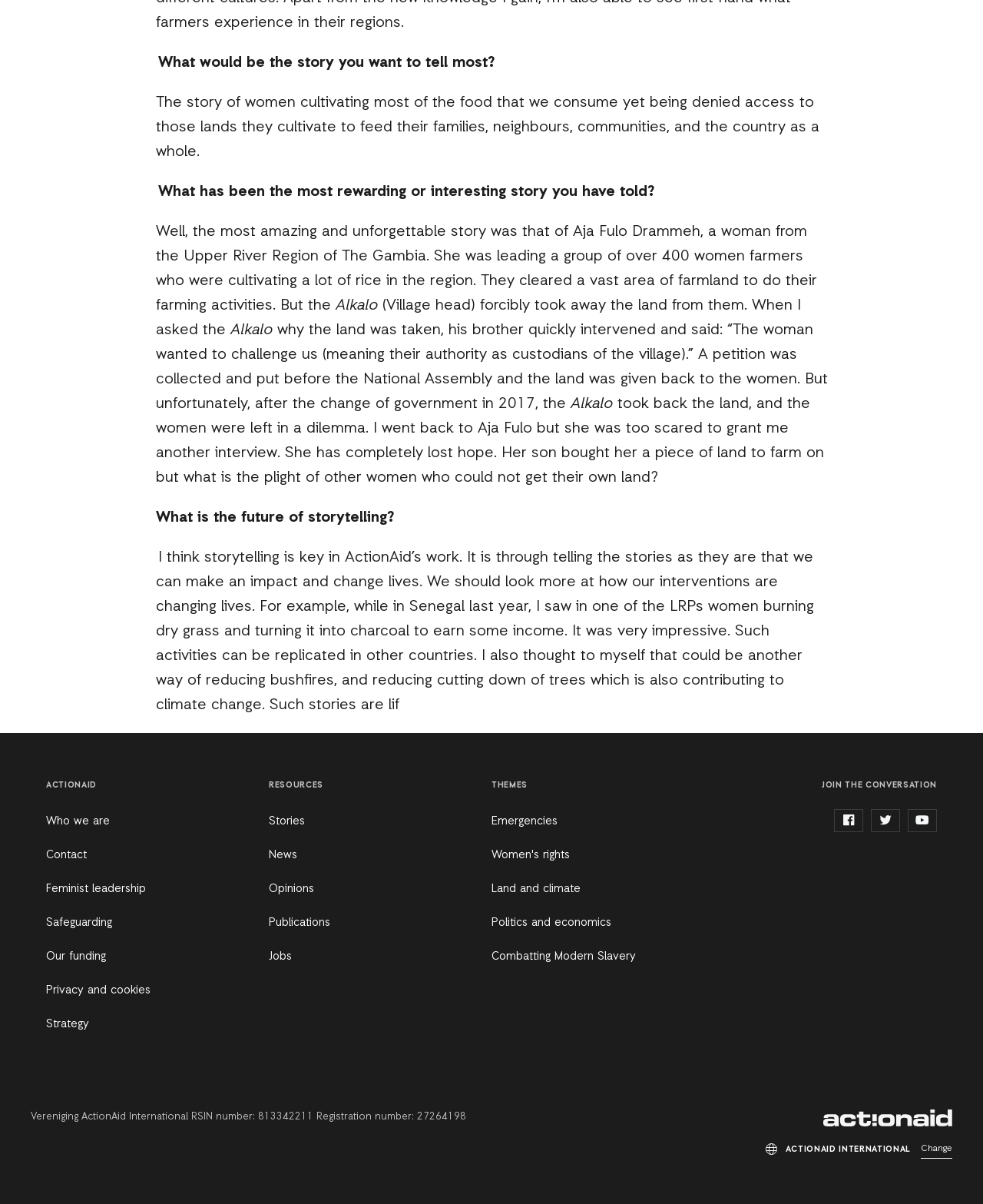Find the bounding box coordinates of the clickable area required to complete the following action: "Visit the 'Feminist leadership' page".

[0.047, 0.732, 0.148, 0.745]